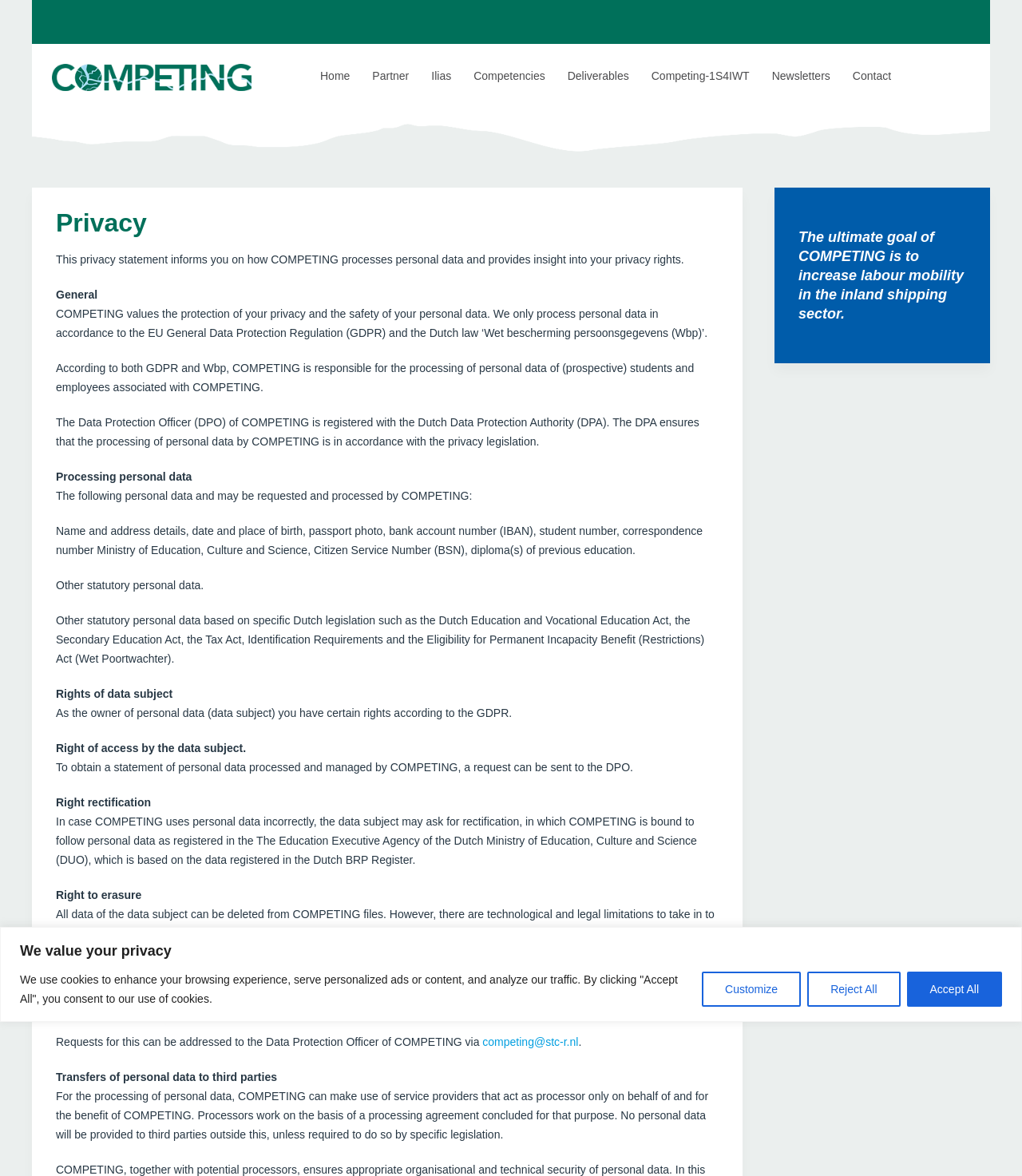What is the purpose of COMPETING?
Please provide a comprehensive answer based on the visual information in the image.

The purpose of COMPETING can be inferred from the heading 'The ultimate goal of COMPETING is to increase labour mobility in the inland shipping sector.' which suggests that the organization's goal is to increase labour mobility in the inland shipping sector.